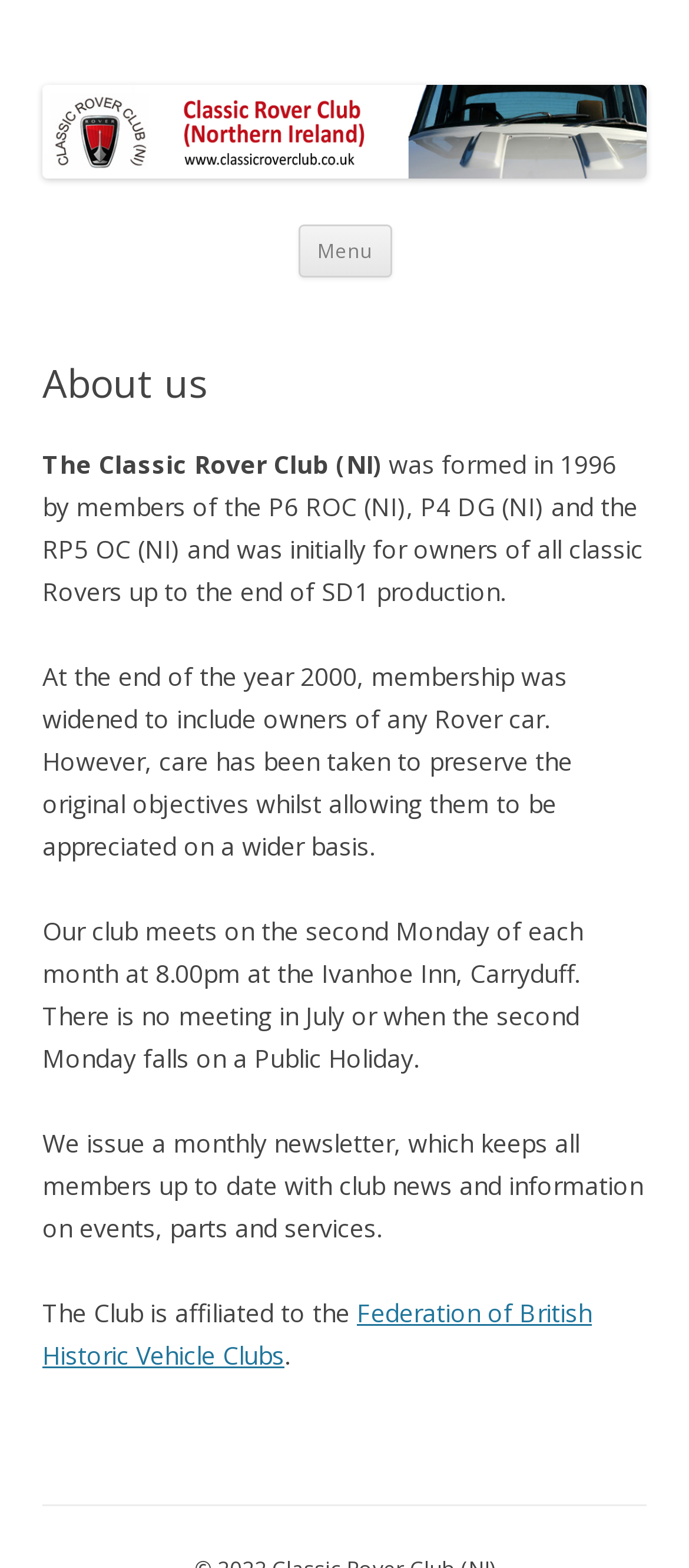How often is the newsletter issued?
Using the image, give a concise answer in the form of a single word or short phrase.

Monthly